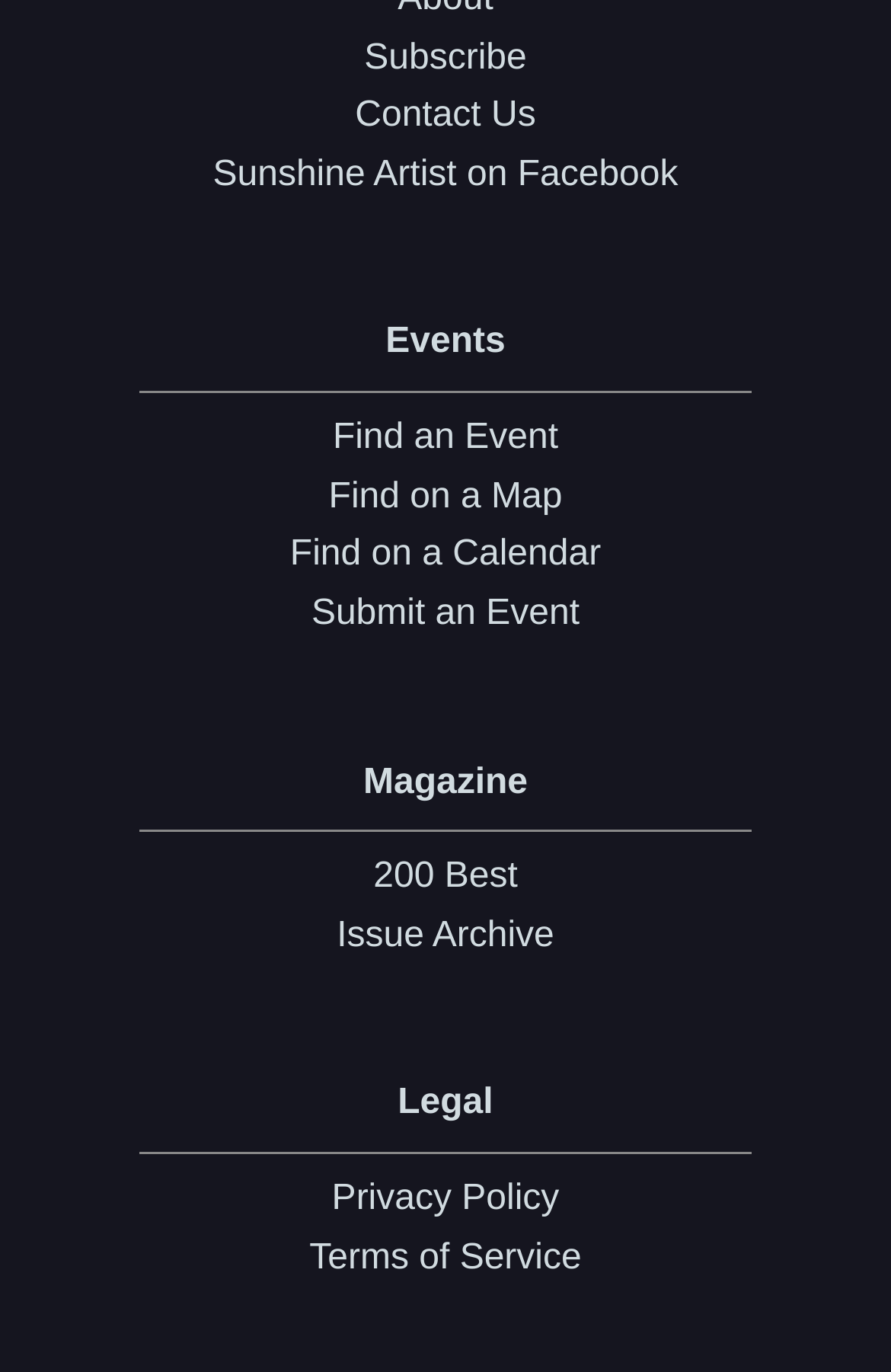Identify the bounding box of the UI element that matches this description: "Find an Event".

[0.041, 0.298, 0.959, 0.341]